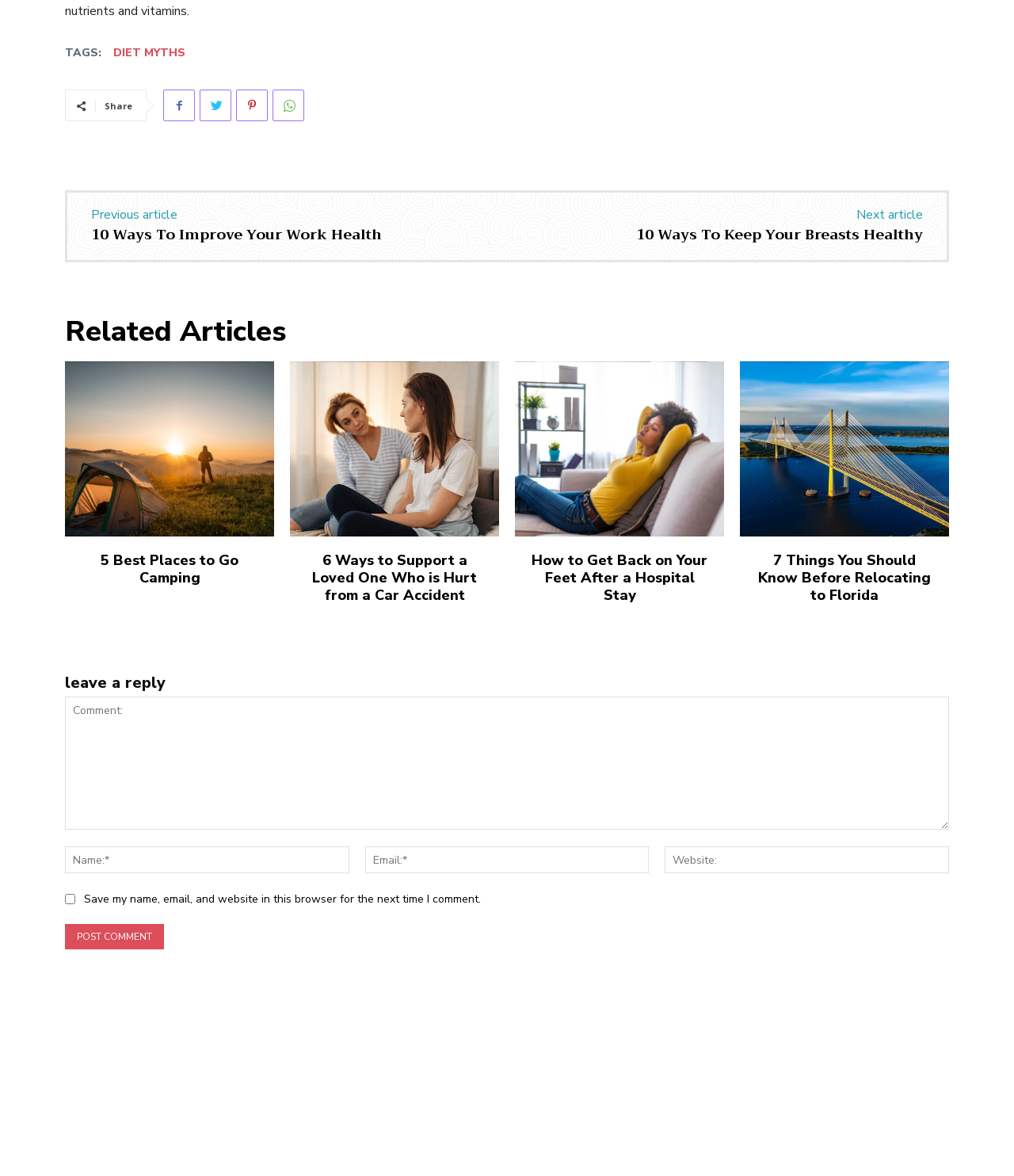Indicate the bounding box coordinates of the element that must be clicked to execute the instruction: "Click on the '5 Best Places to Go Camping' link". The coordinates should be given as four float numbers between 0 and 1, i.e., [left, top, right, bottom].

[0.064, 0.307, 0.27, 0.456]